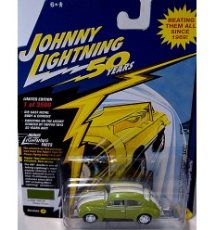What is the color of the vehicle depicted in the graphics?
From the image, provide a succinct answer in one word or a short phrase.

Yellow